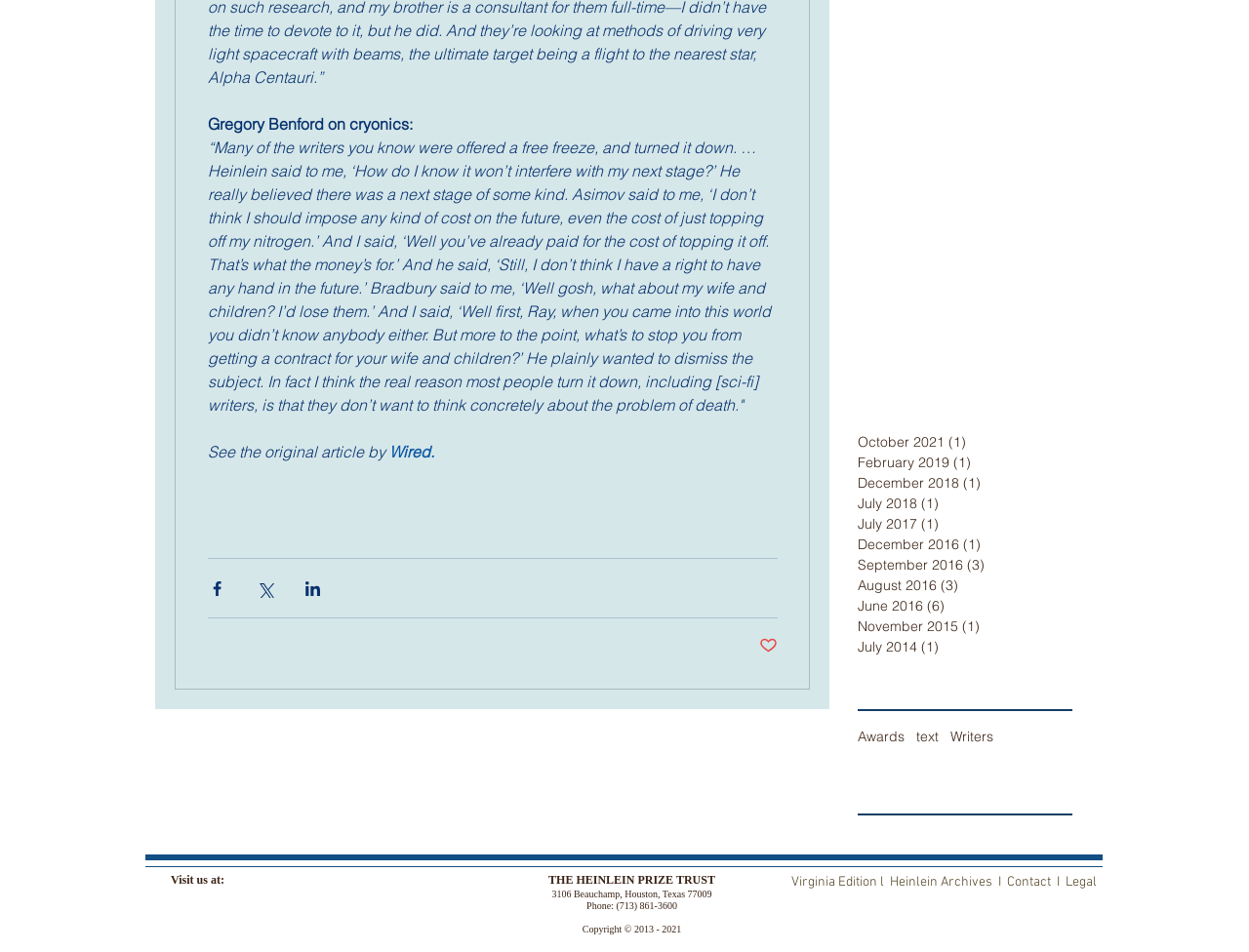Please identify the bounding box coordinates of the element's region that needs to be clicked to fulfill the following instruction: "Search by tags". The bounding box coordinates should consist of four float numbers between 0 and 1, i.e., [left, top, right, bottom].

[0.687, 0.71, 0.859, 0.738]